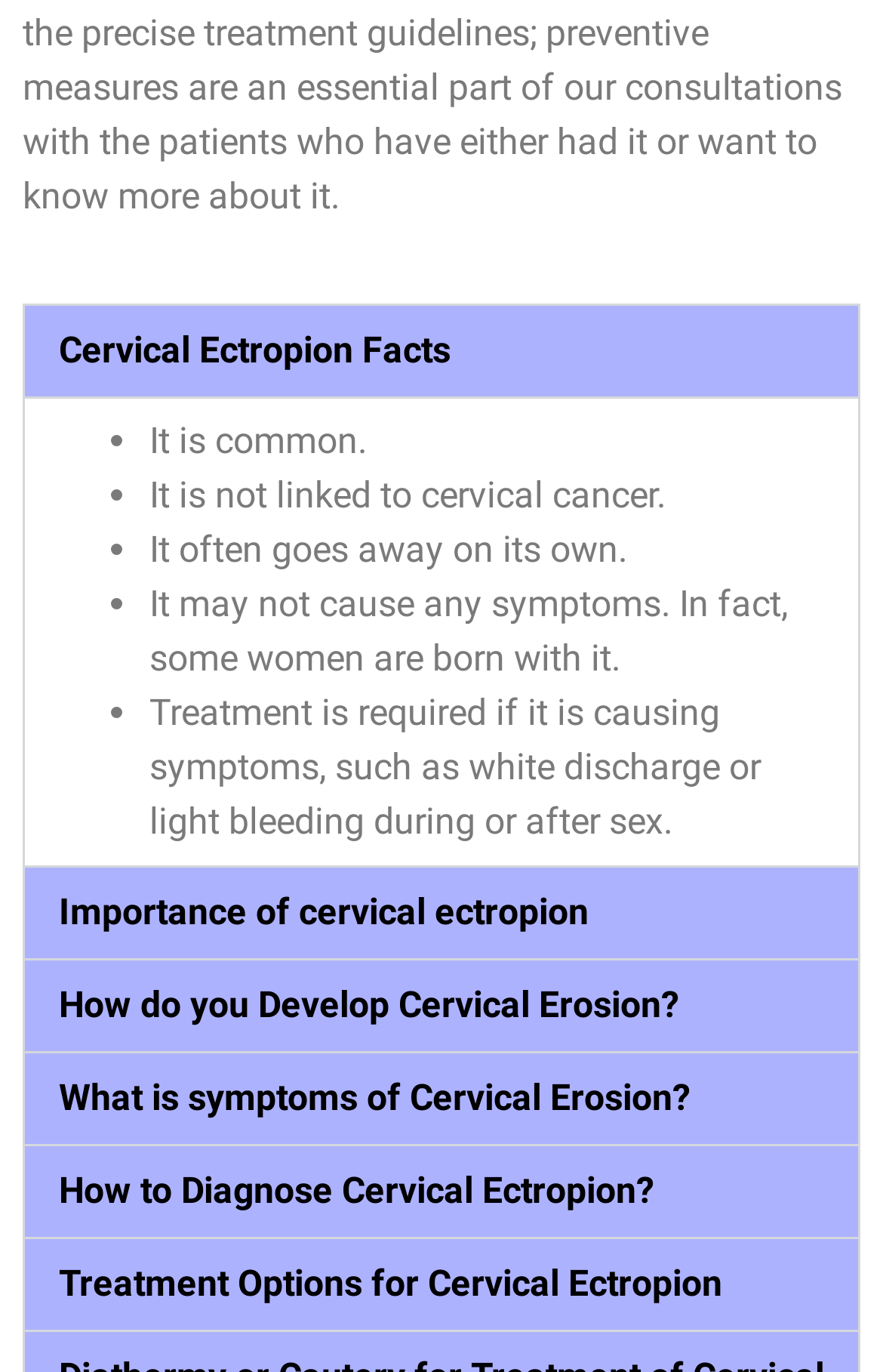Given the following UI element description: "Cervical Ectropion Facts", find the bounding box coordinates in the webpage screenshot.

[0.028, 0.222, 0.972, 0.288]